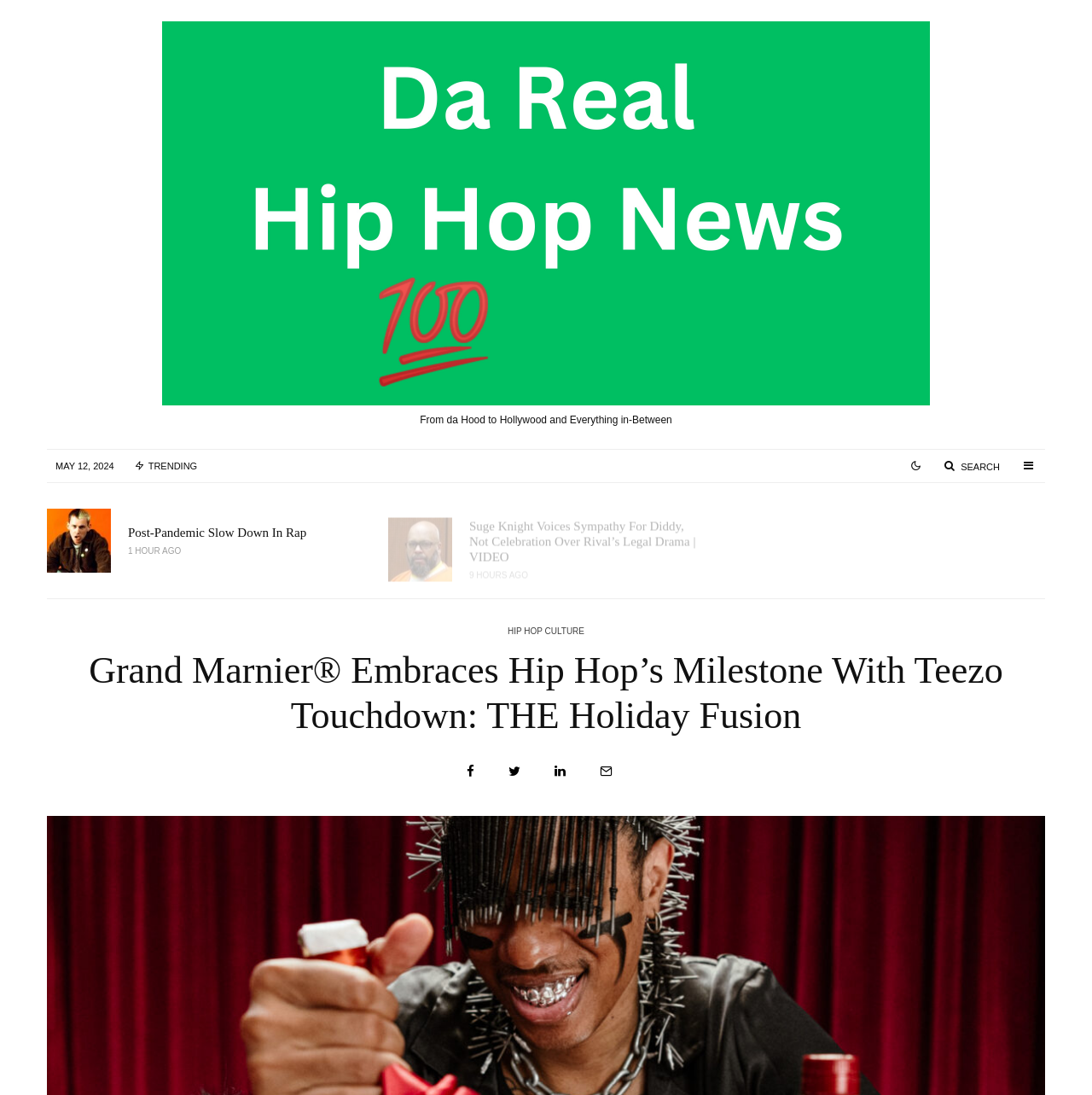Using the element description provided, determine the bounding box coordinates in the format (top-left x, top-left y, bottom-right x, bottom-right y). Ensure that all values are floating point numbers between 0 and 1. Element description: Hip Hop Culture

[0.465, 0.57, 0.535, 0.583]